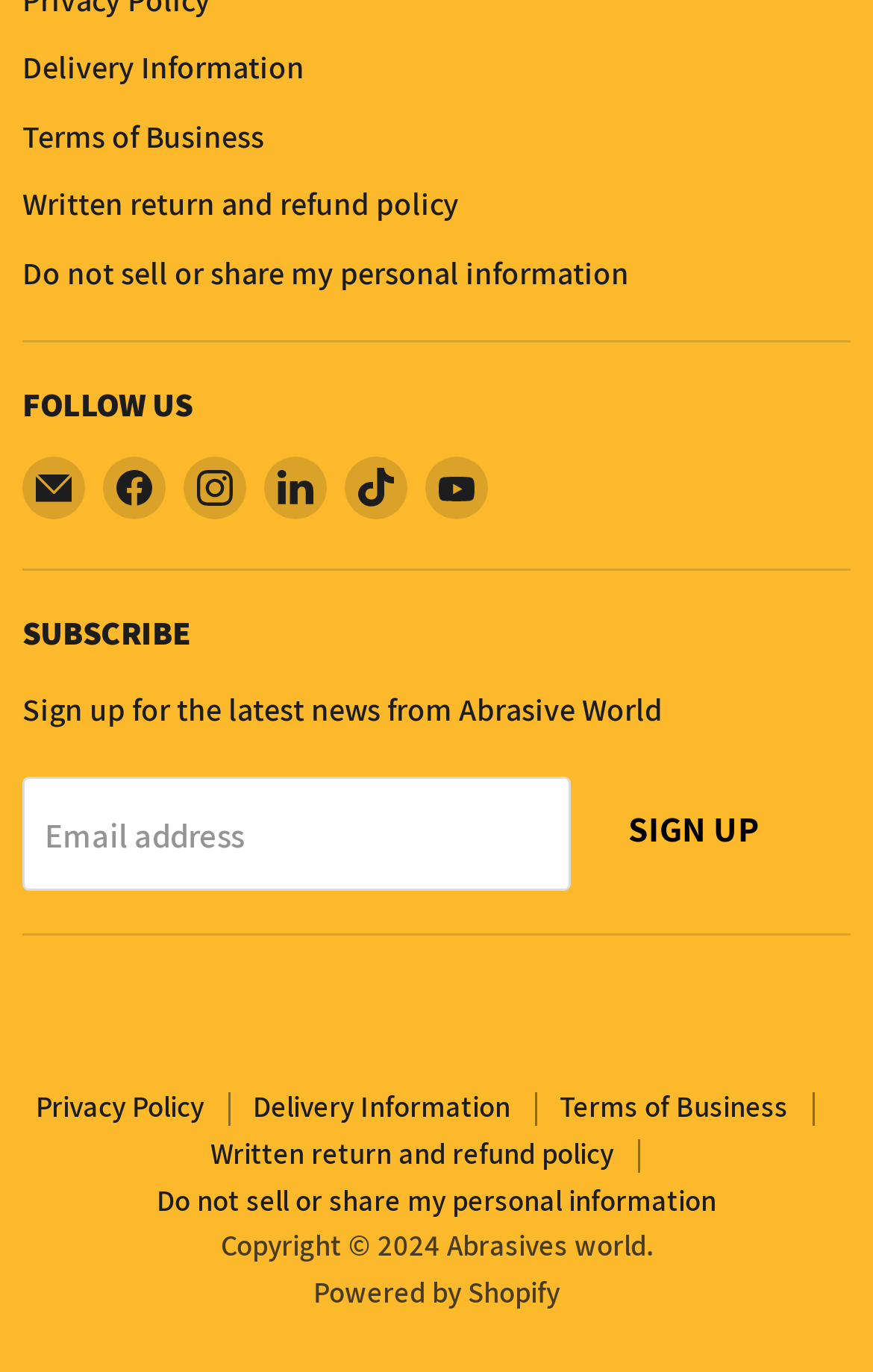Refer to the screenshot and give an in-depth answer to this question: What is the name of the company?

The name of the company can be inferred from the links and text on the webpage, such as 'Email Abrasives world' and 'Sign up for the latest news from Abrasive World'.